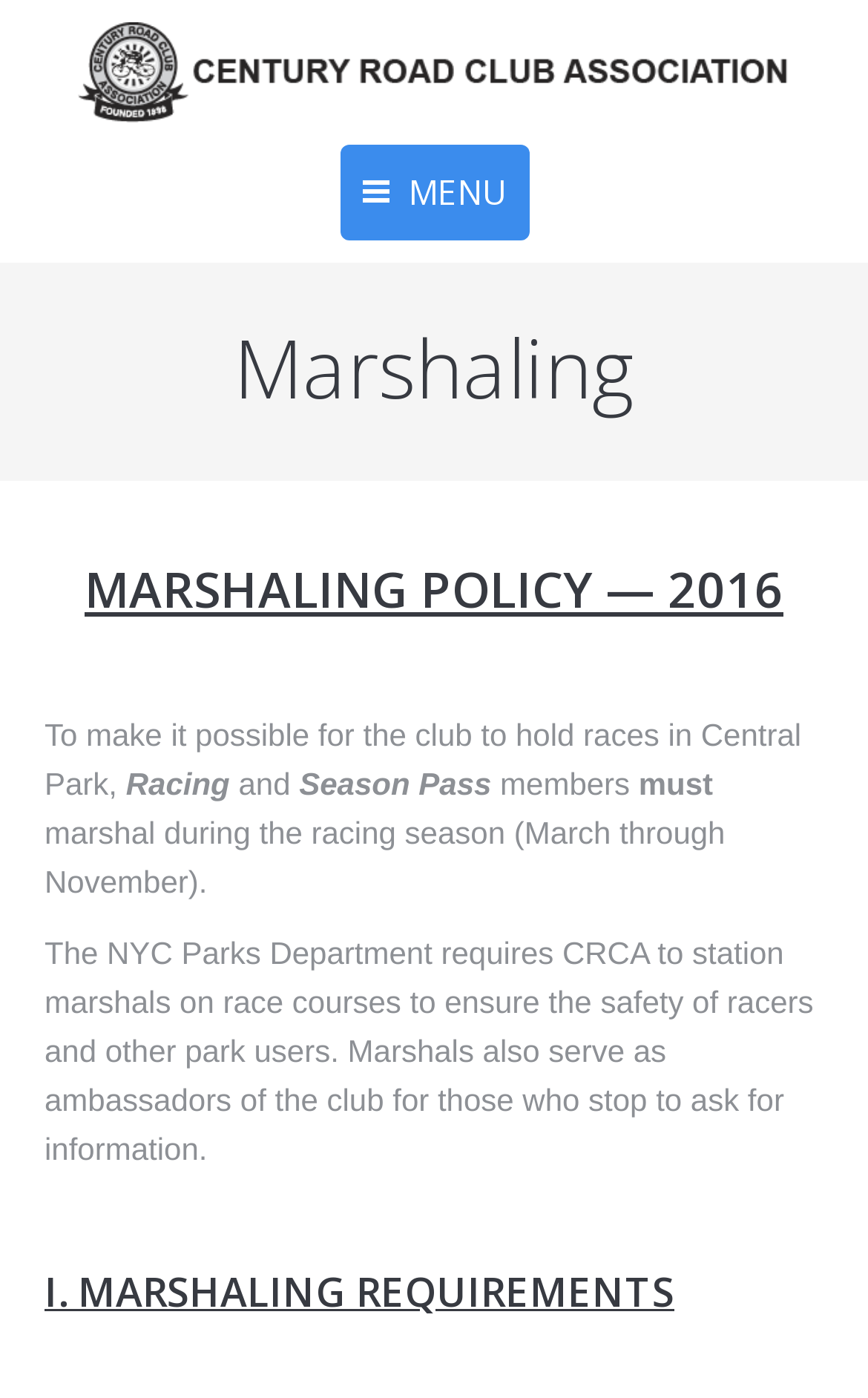Provide the bounding box coordinates for the area that should be clicked to complete the instruction: "View the Racing page".

[0.192, 0.342, 0.808, 0.407]